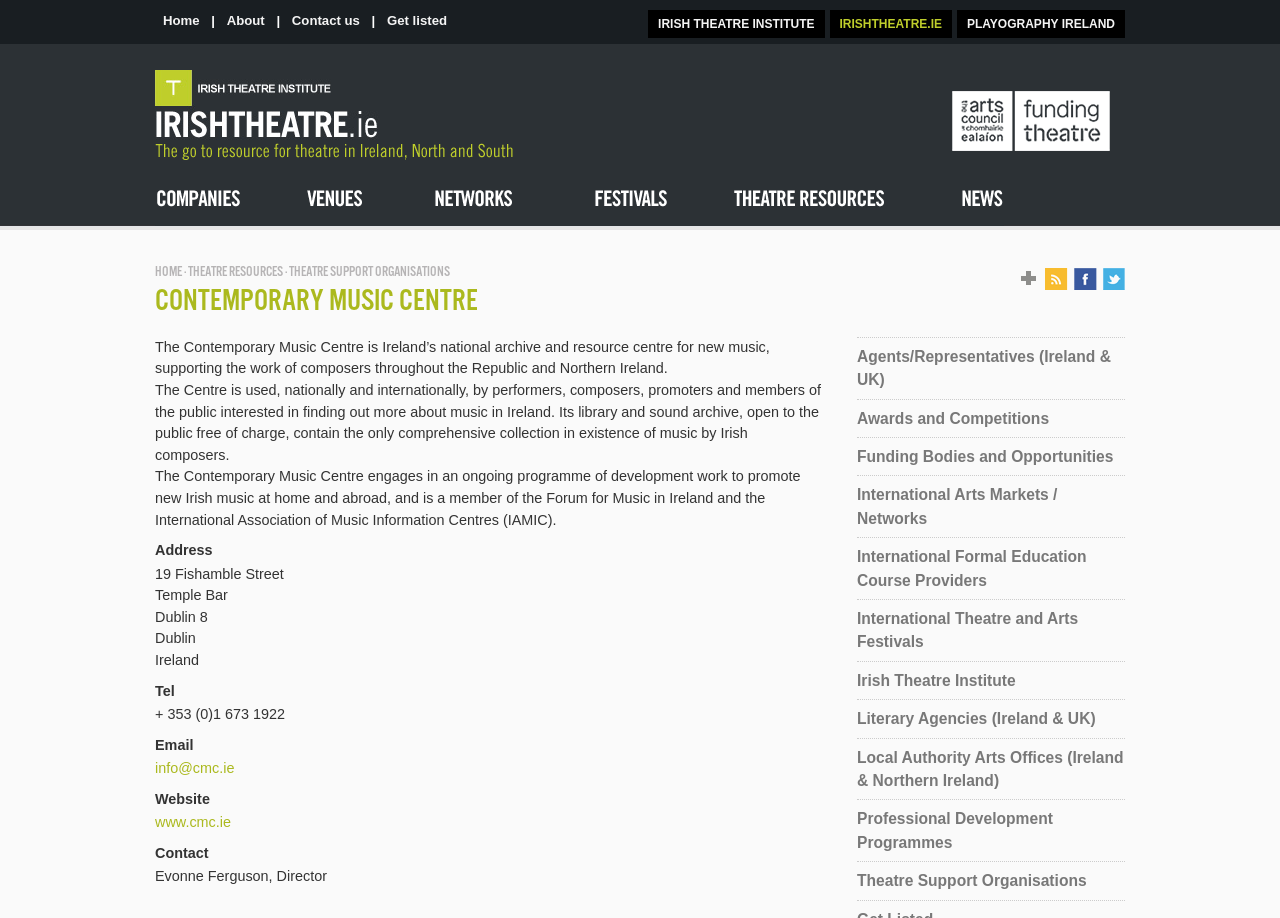Find the bounding box coordinates for the element that must be clicked to complete the instruction: "Get information about Companies". The coordinates should be four float numbers between 0 and 1, indicated as [left, top, right, bottom].

[0.121, 0.187, 0.239, 0.246]